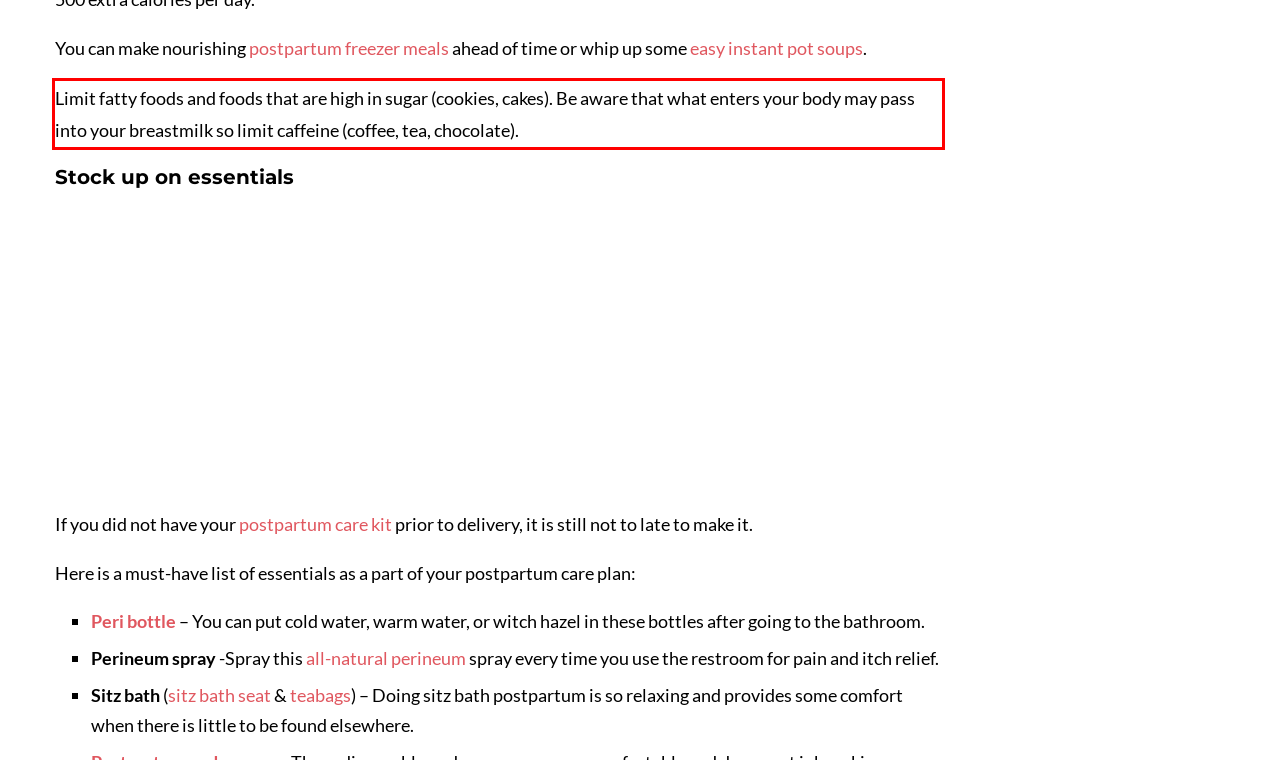Please analyze the screenshot of a webpage and extract the text content within the red bounding box using OCR.

Limit fatty foods and foods that are high in sugar (cookies, cakes). Be aware that what enters your body may pass into your breastmilk so limit caffeine (coffee, tea, chocolate).